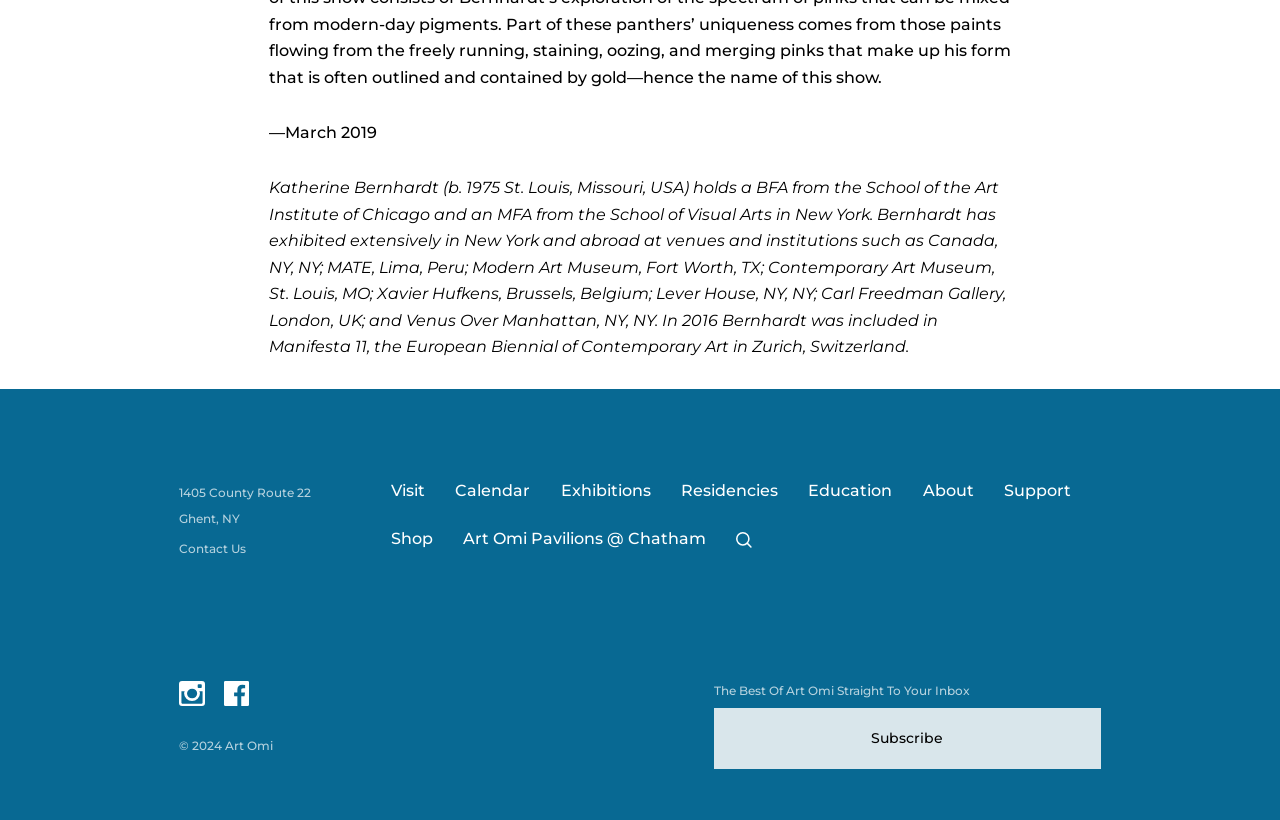What is the copyright year of Art Omi?
Please respond to the question with as much detail as possible.

The copyright information at the bottom of the webpage mentions that the copyright year is 2024, as indicated by the text '© 2024 Art Omi'.